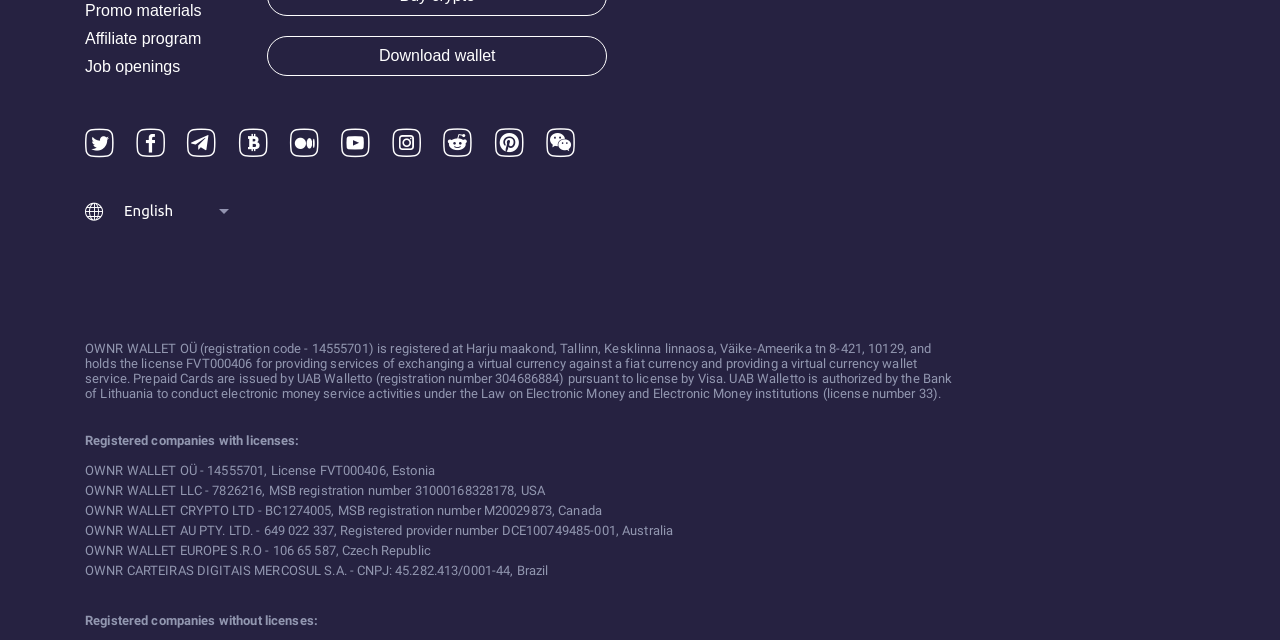Could you indicate the bounding box coordinates of the region to click in order to complete this instruction: "View Trustpilot review".

[0.466, 0.198, 0.598, 0.252]